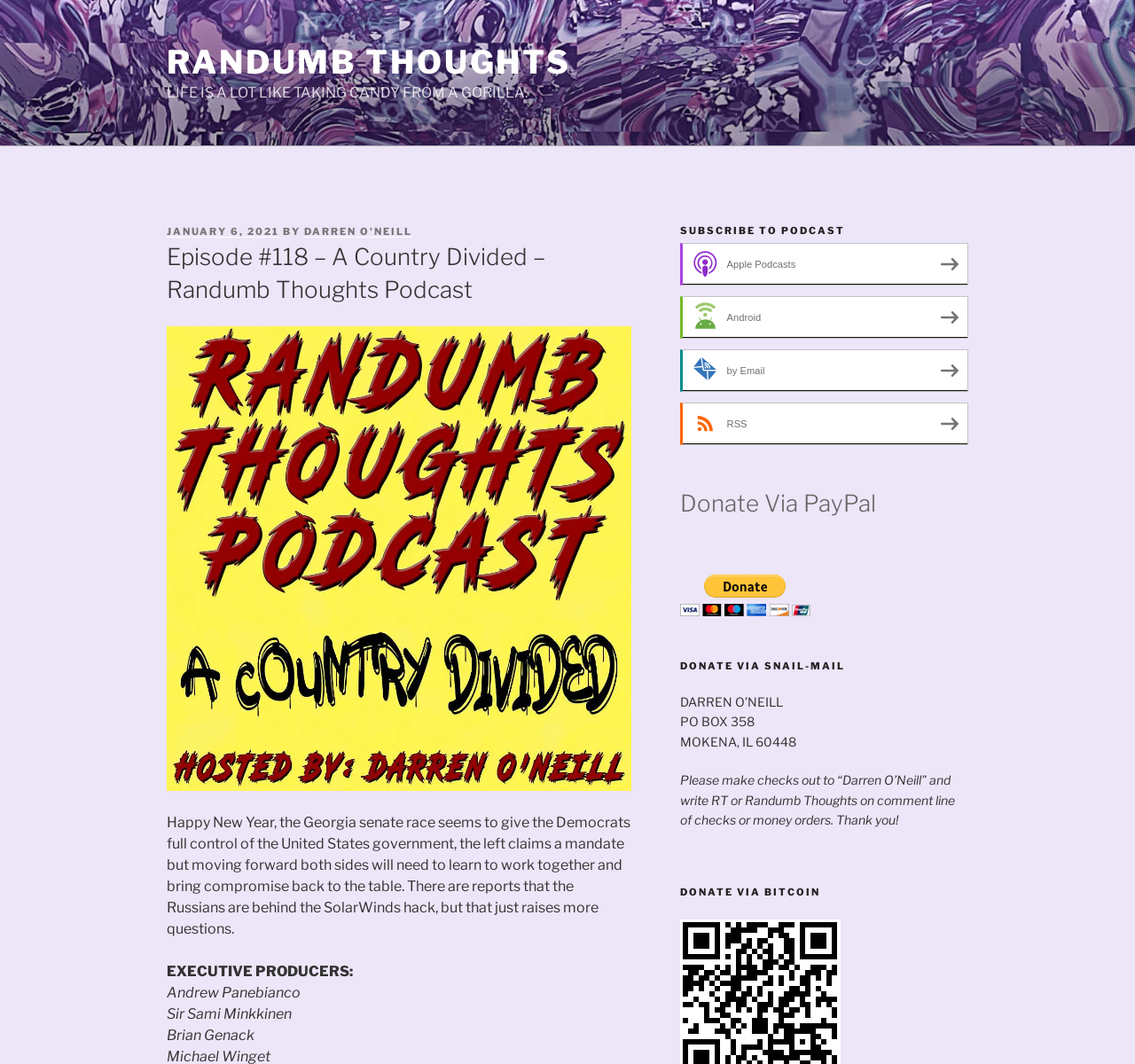What is the title of the podcast episode?
Utilize the information in the image to give a detailed answer to the question.

I inferred this from the heading element with the text 'Episode #118 – A Country Divided – Randumb Thoughts Podcast' which is a prominent element on the webpage, indicating that it is the title of the podcast episode.